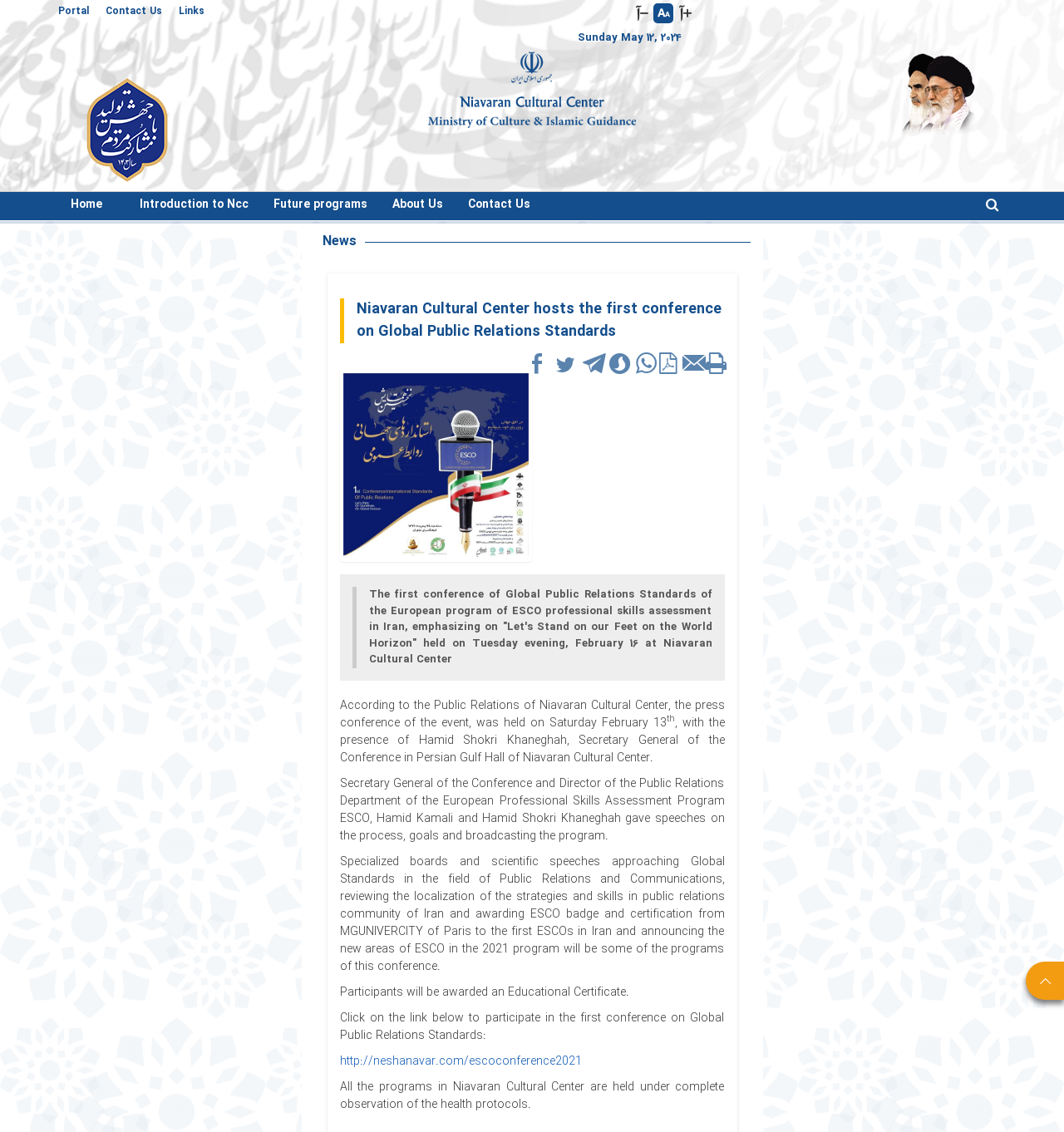Generate an in-depth caption that captures all aspects of the webpage.

This webpage appears to be a news article or event page from the Niavaran Cultural Center. At the top, there is a header section with links to "Portal", "Contact Us", and "Links". Below this, there are two buttons for zooming in and out, and a date display showing "Sunday, May 12, 2024". 

To the right of the date, there is a logo image and a link to "Farhang" with an accompanying image. Further to the right, there is another image labeled "رهبری". 

Below the header section, there is a search bar with a button to the right. Underneath this, there are several links to different pages, including "Home", "Introduction to Ncc", "Future programs", "About Us", and "Contact Us". 

The main content of the page is a news article about a conference on Global Public Relations Standards held at the Niavaran Cultural Center. The article has a heading and several paragraphs of text describing the conference, including its goals, speakers, and programs. There are also several links to social media or sharing icons, and a link to participate in the conference. 

At the bottom of the page, there is a note stating that all programs at the Niavaran Cultural Center are held under complete observation of health protocols.